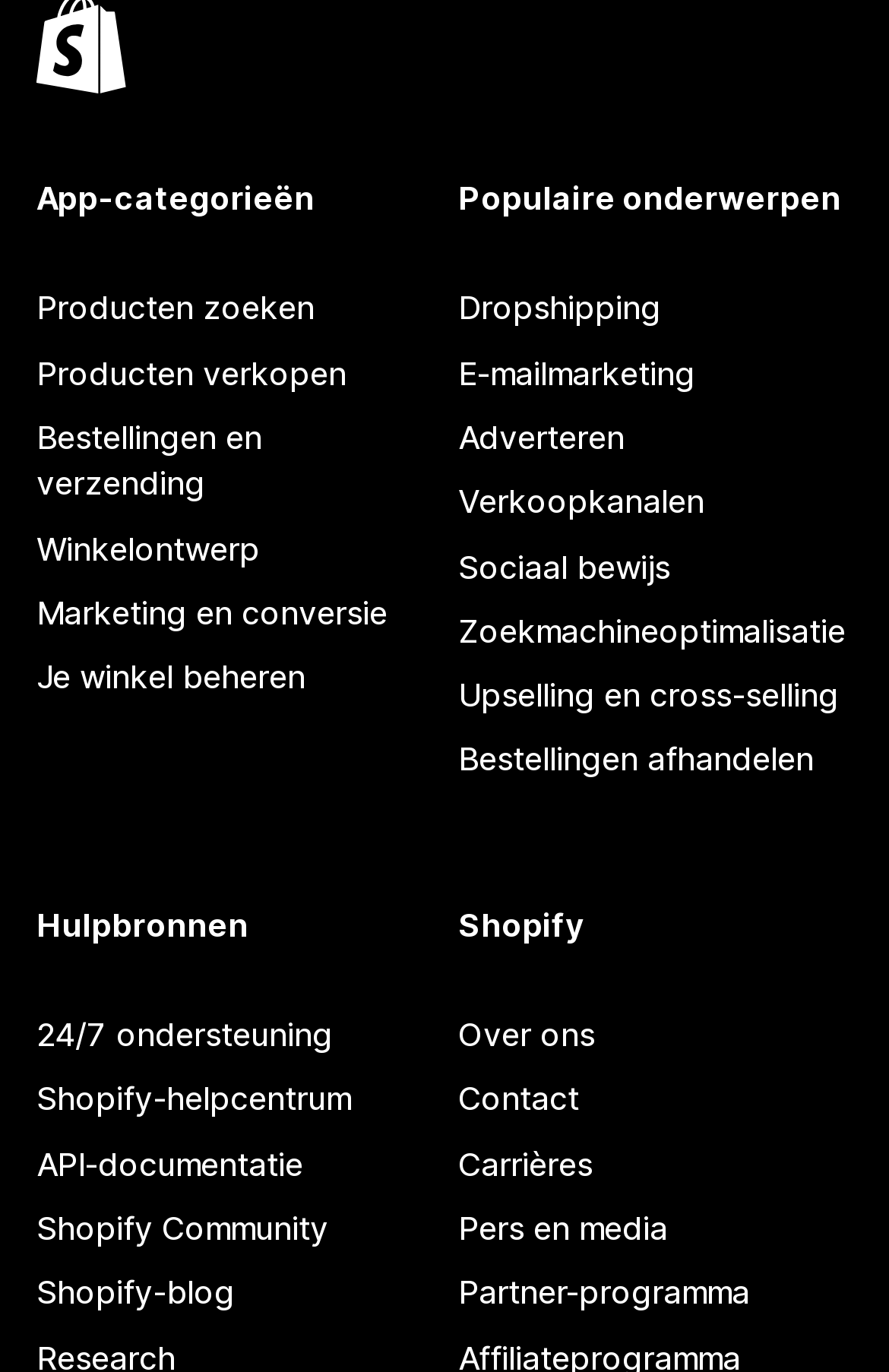Please determine the bounding box coordinates of the clickable area required to carry out the following instruction: "Search for products". The coordinates must be four float numbers between 0 and 1, represented as [left, top, right, bottom].

[0.041, 0.202, 0.485, 0.249]